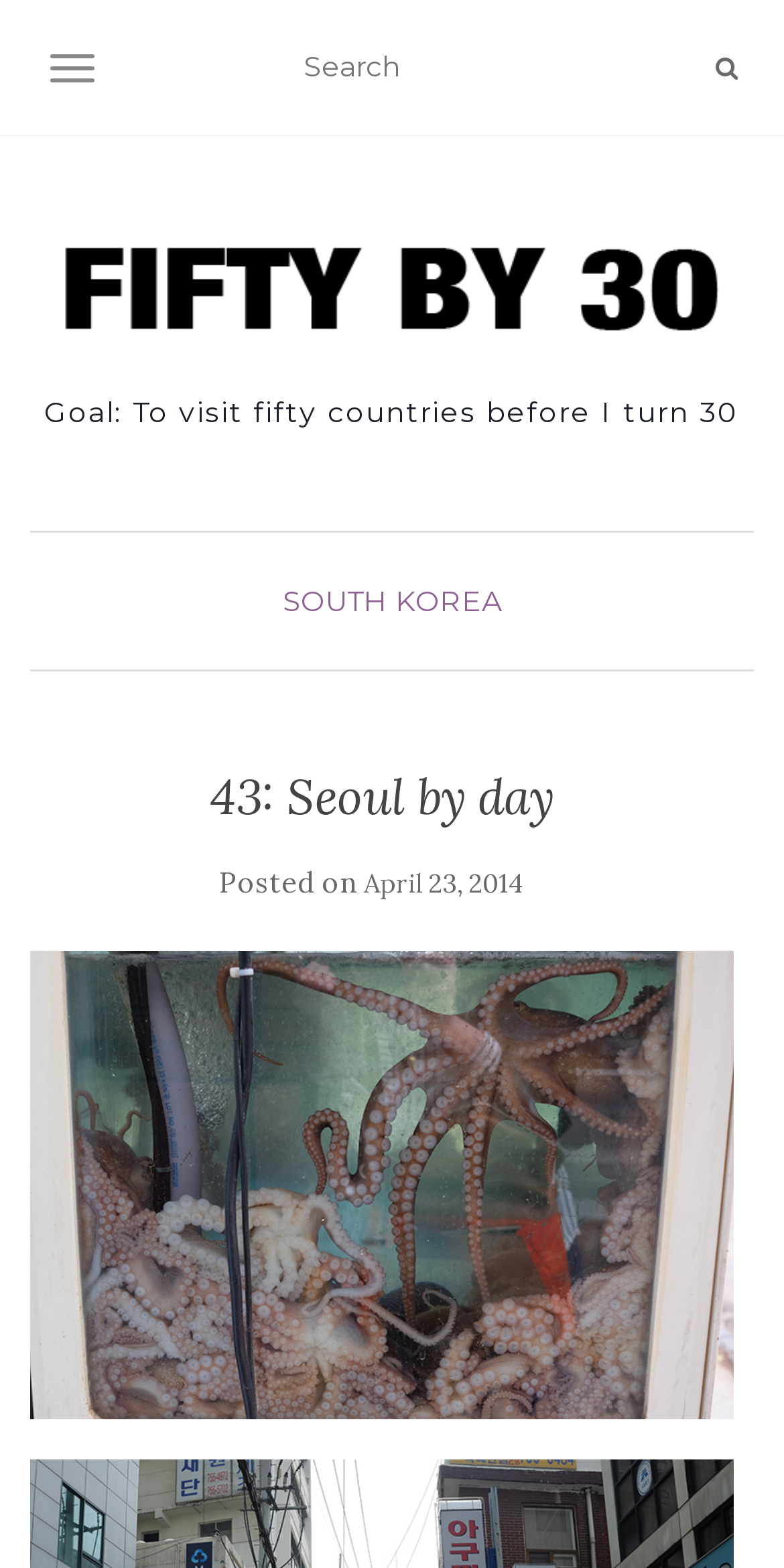What is the title of the current article?
Provide a detailed answer to the question using information from the image.

The title of the current article is mentioned in the heading '43: Seoul by day' which is located below the 'SOUTH KOREA' link.